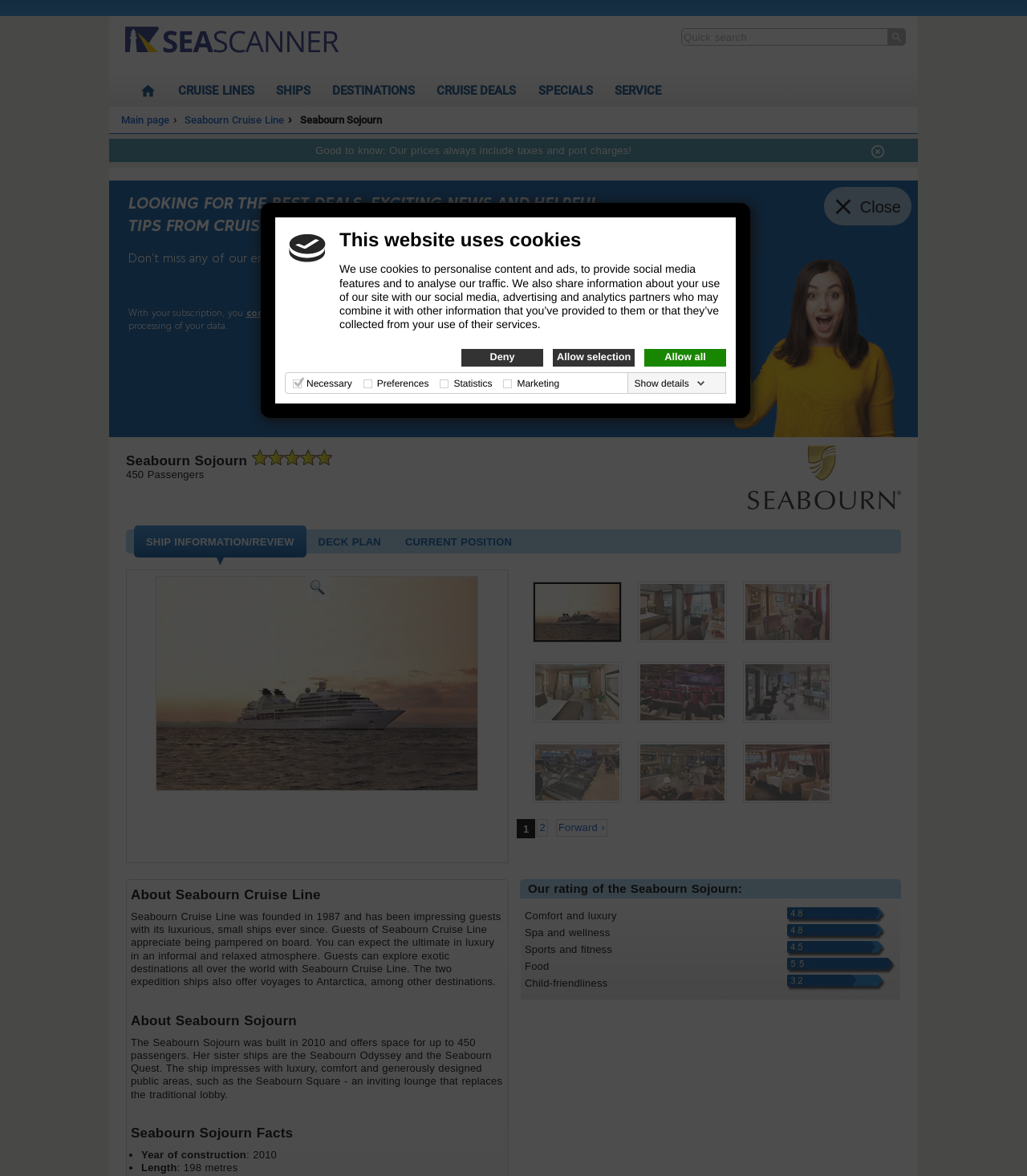Respond with a single word or phrase:
What is the name of the cruise line?

Seabourn